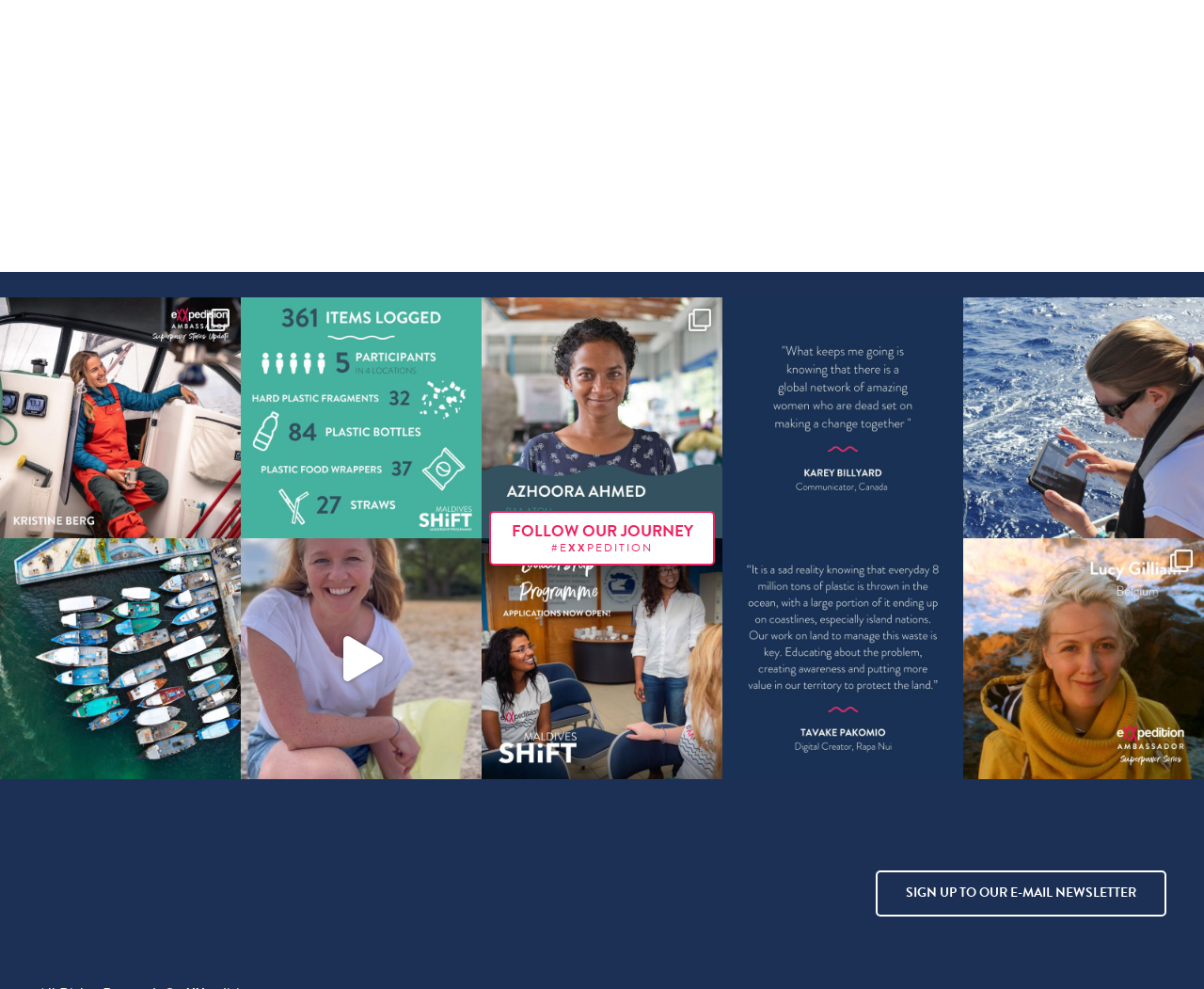Is there a button on the webpage?
Provide a one-word or short-phrase answer based on the image.

Yes